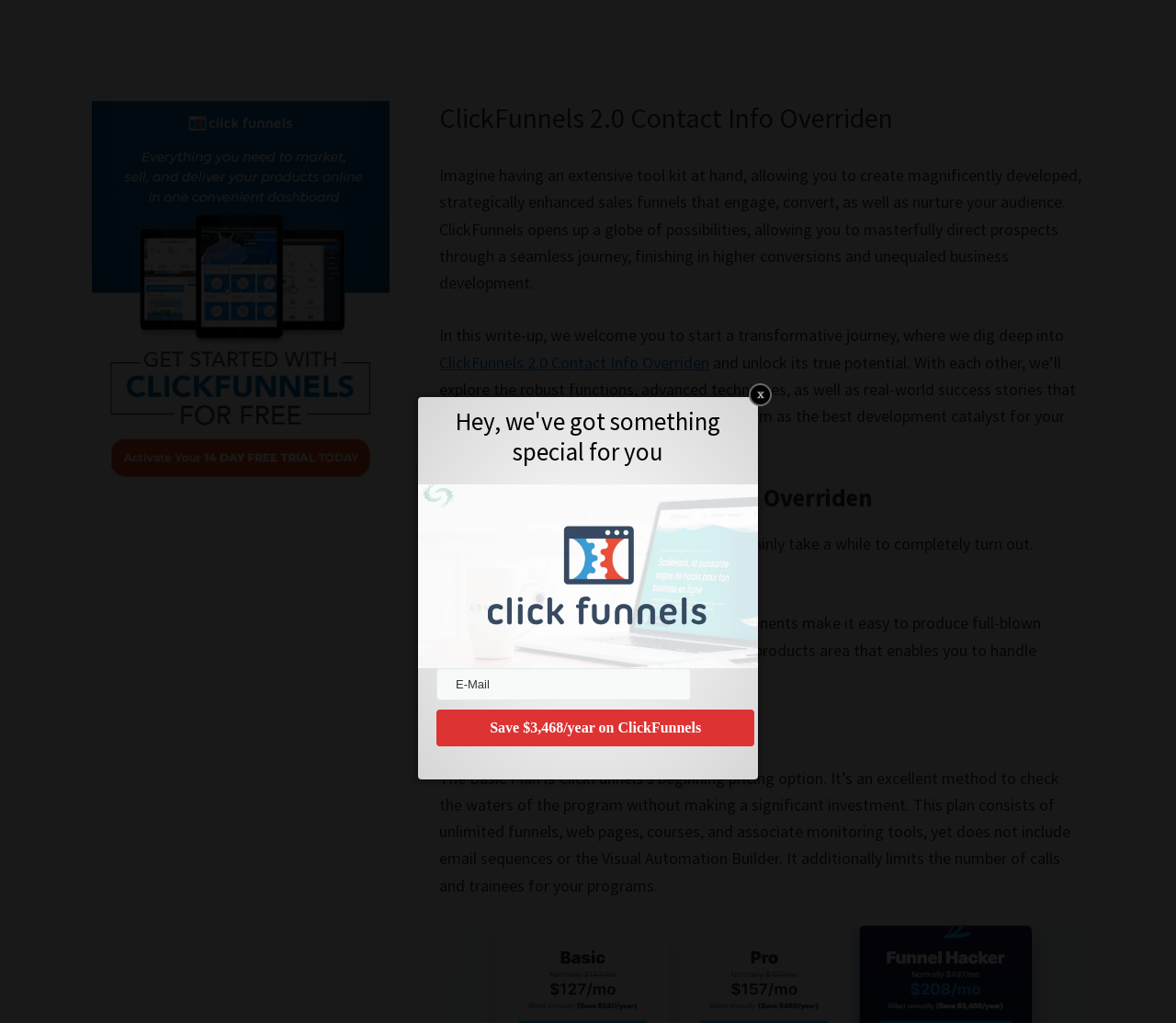Generate the text content of the main headline of the webpage.

ClickFunnels 2.0 Contact Info Overriden